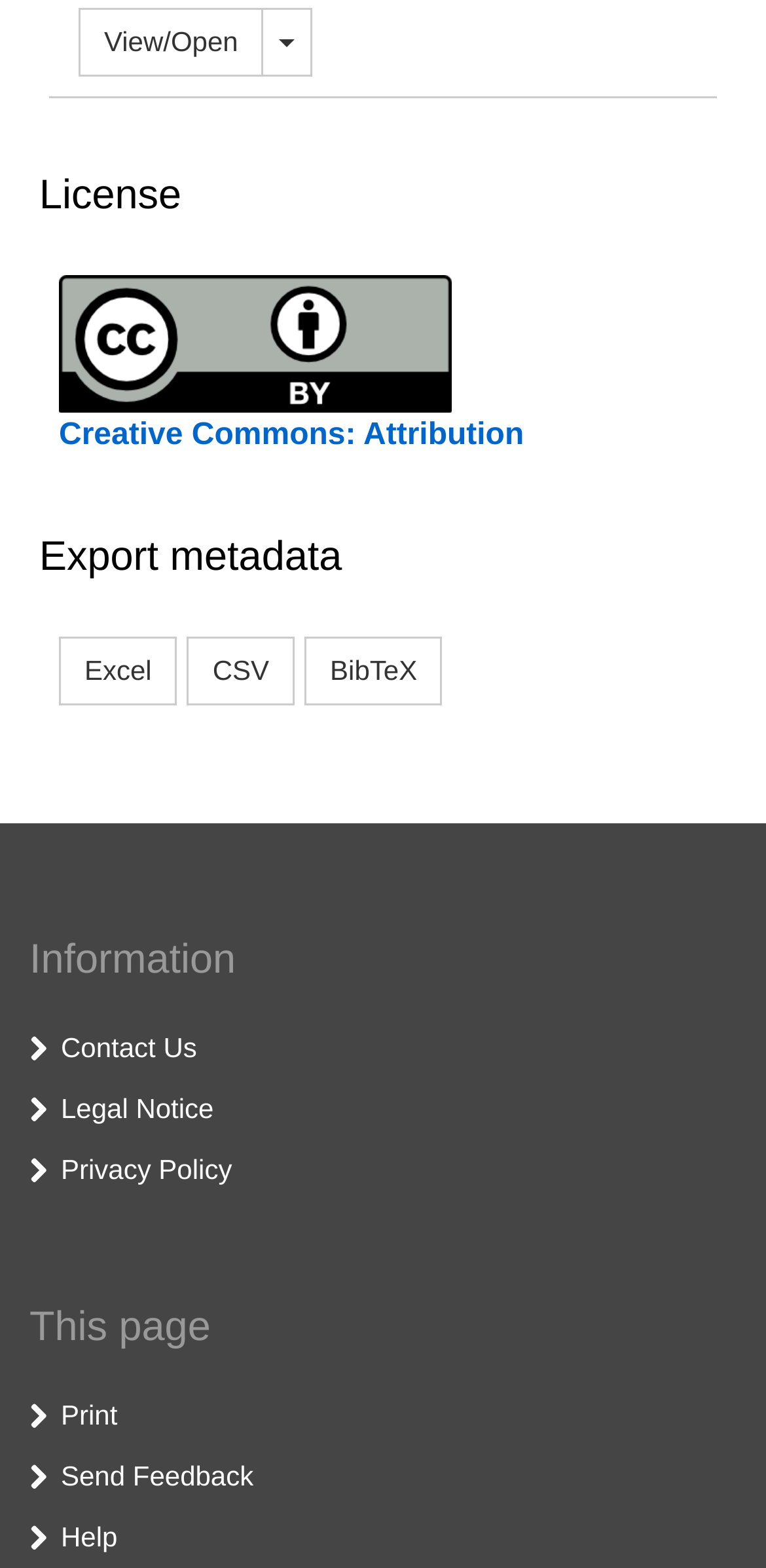Please find the bounding box coordinates of the element that must be clicked to perform the given instruction: "Print this page". The coordinates should be four float numbers from 0 to 1, i.e., [left, top, right, bottom].

[0.079, 0.893, 0.153, 0.913]